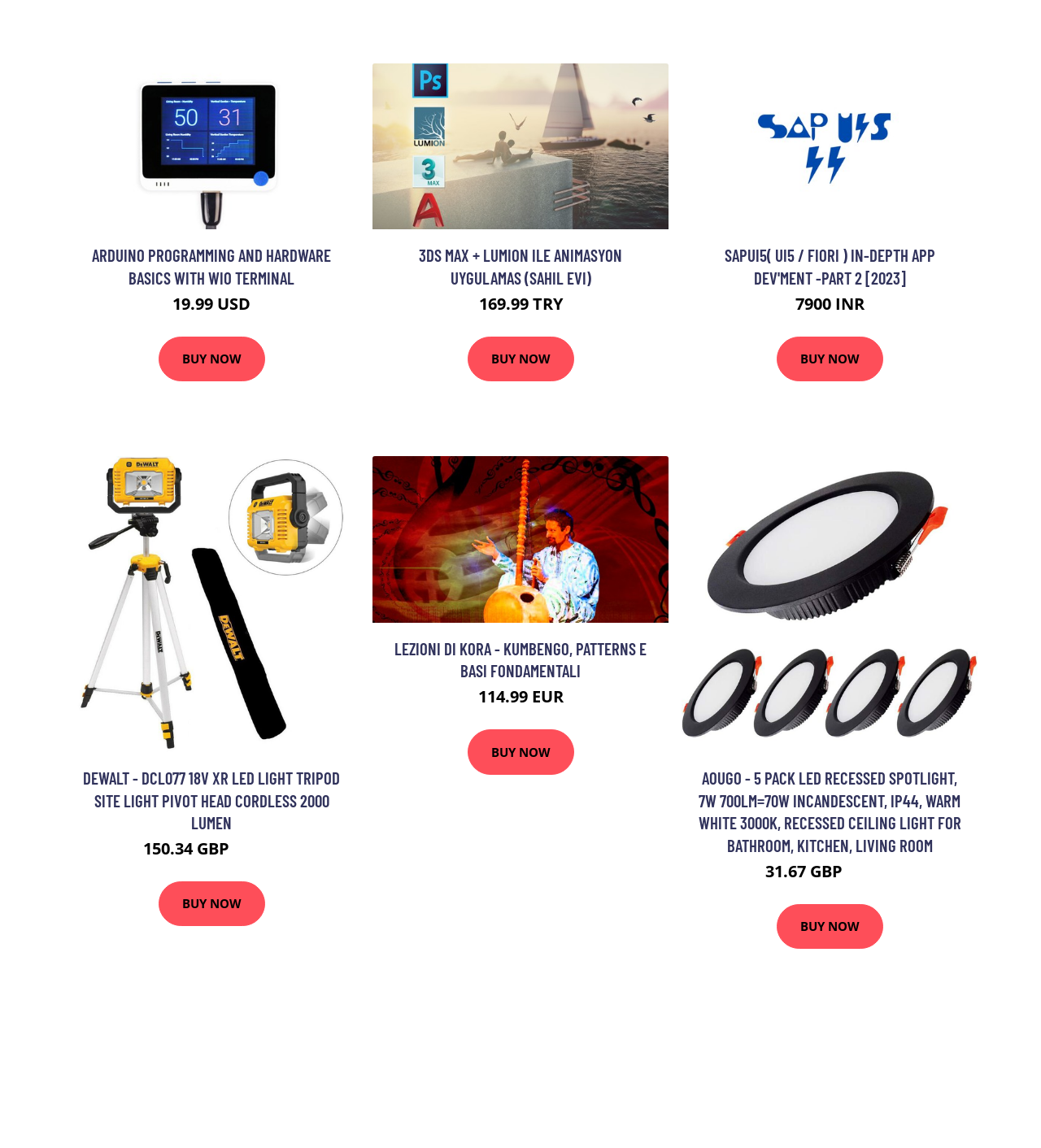Answer succinctly with a single word or phrase:
What is the currency of the price listed for the Dewalt - DCL077 18v xr led Light Tripod Site Light Pivot Head Cordless 2000 Lumen product?

GBP